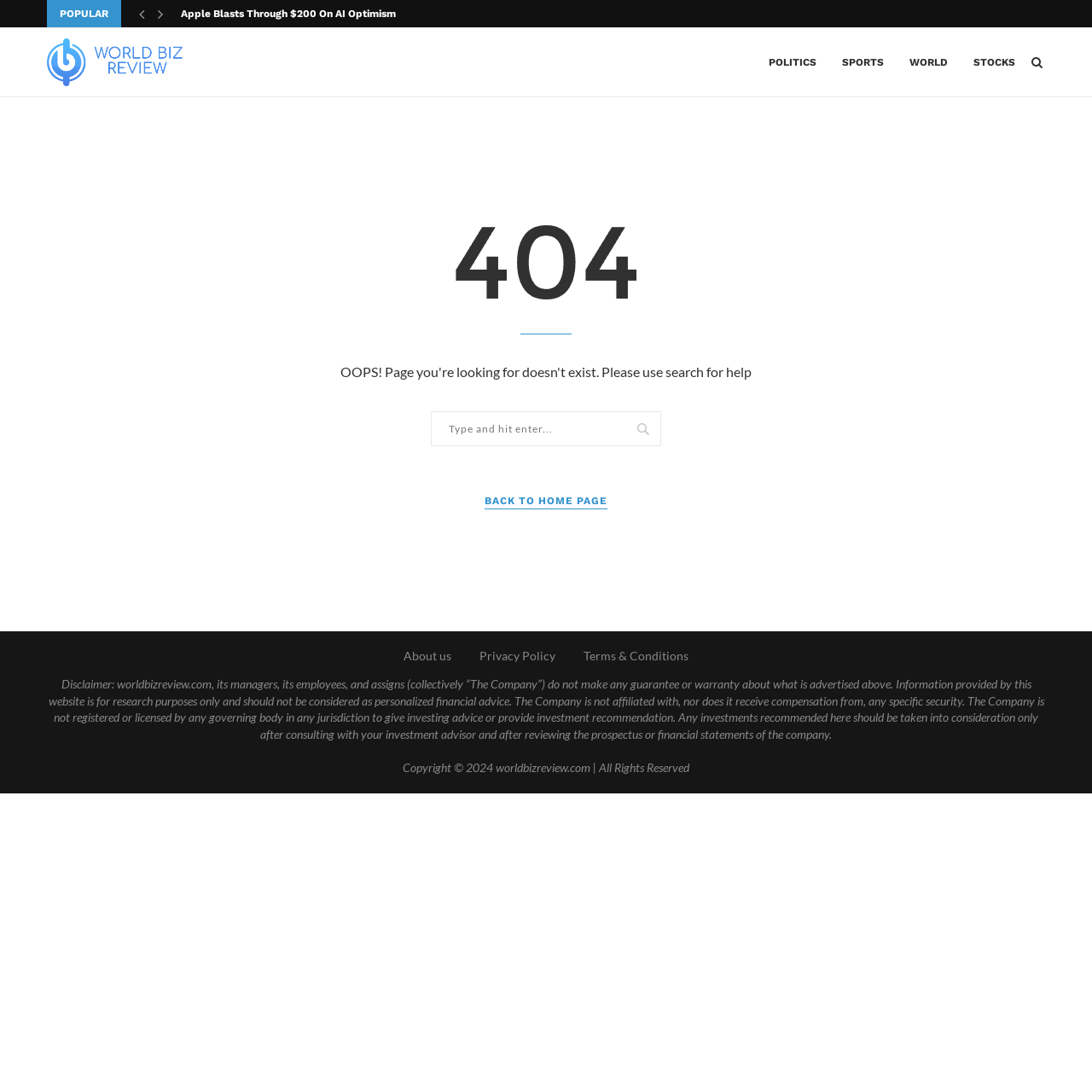Please find the bounding box coordinates of the element that needs to be clicked to perform the following instruction: "View terms and conditions". The bounding box coordinates should be four float numbers between 0 and 1, represented as [left, top, right, bottom].

[0.534, 0.594, 0.63, 0.607]